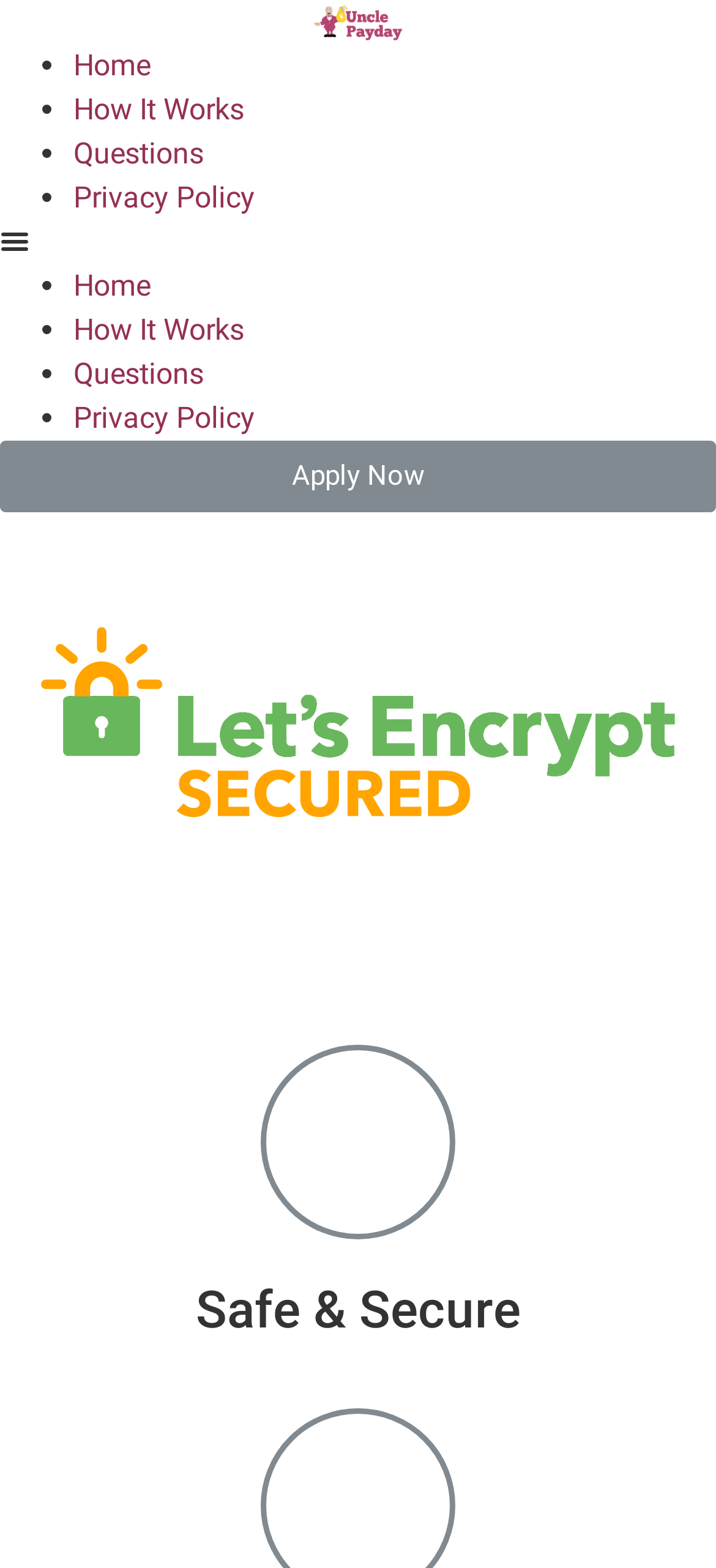How many menu items are there?
Answer the question with just one word or phrase using the image.

4